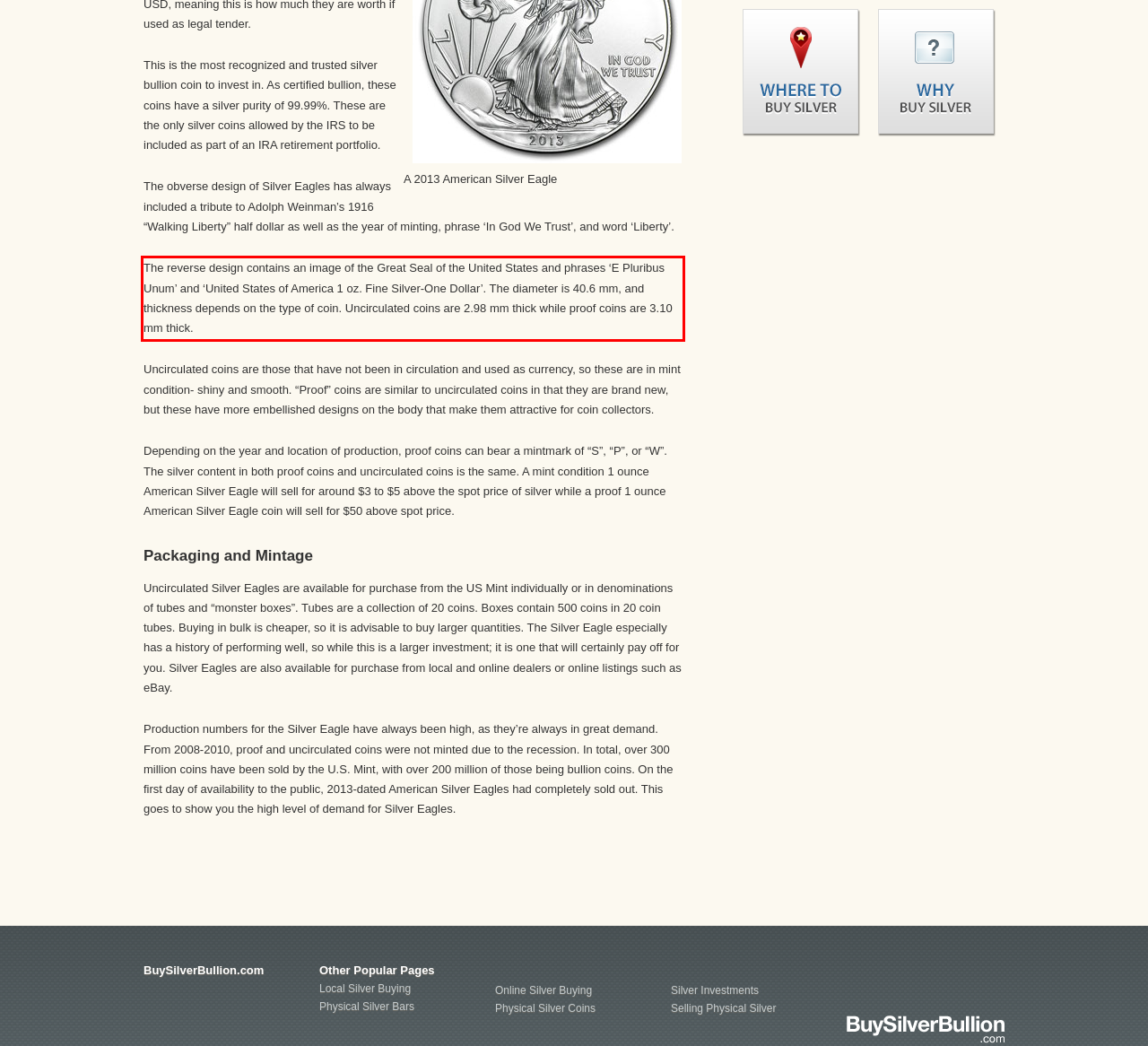With the provided screenshot of a webpage, locate the red bounding box and perform OCR to extract the text content inside it.

The reverse design contains an image of the Great Seal of the United States and phrases ‘E Pluribus Unum’ and ‘United States of America 1 oz. Fine Silver-One Dollar’. The diameter is 40.6 mm, and thickness depends on the type of coin. Uncirculated coins are 2.98 mm thick while proof coins are 3.10 mm thick.